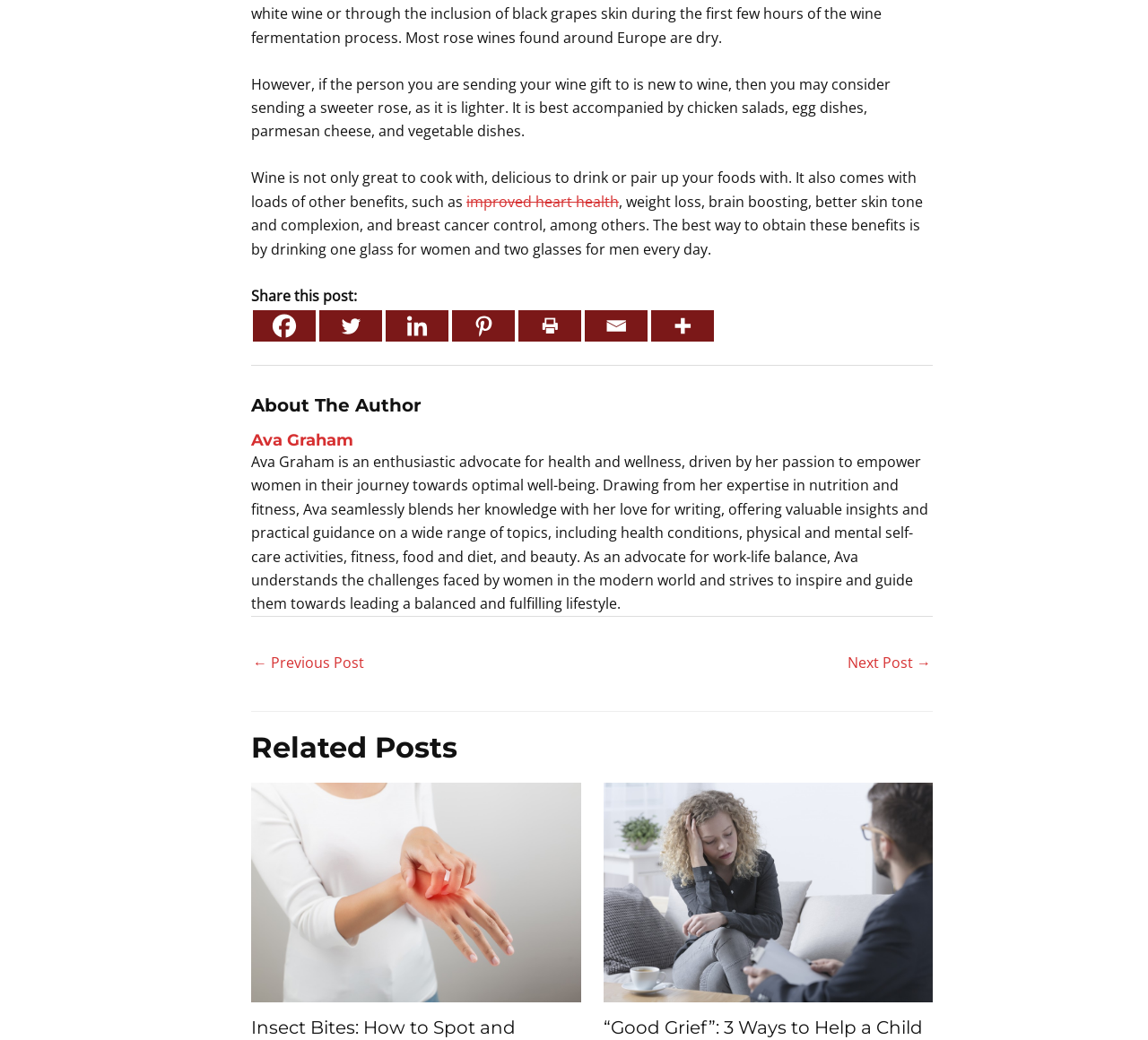What is the topic of the related post with an image of a woman?
Provide a detailed answer to the question, using the image to inform your response.

I found the related post section, which lists several articles. One of them has an image of a woman and is titled '“Good Grief”: 3 Ways to Help a Child Cope with the Death of a Loved One'. This suggests that the article is about coping with the loss of a loved one, specifically in the context of children.